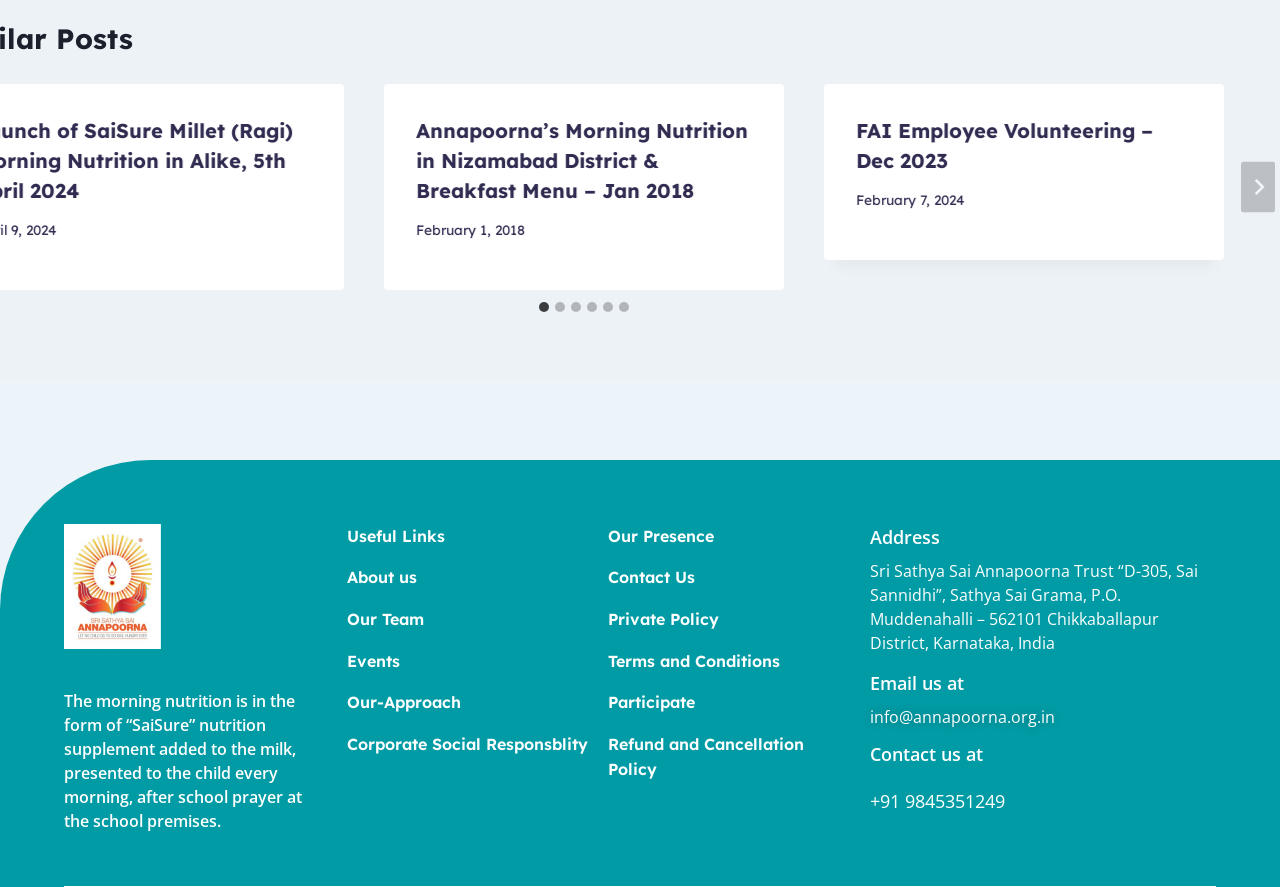Please give a one-word or short phrase response to the following question: 
What is the phone number to contact?

+91 9845351249